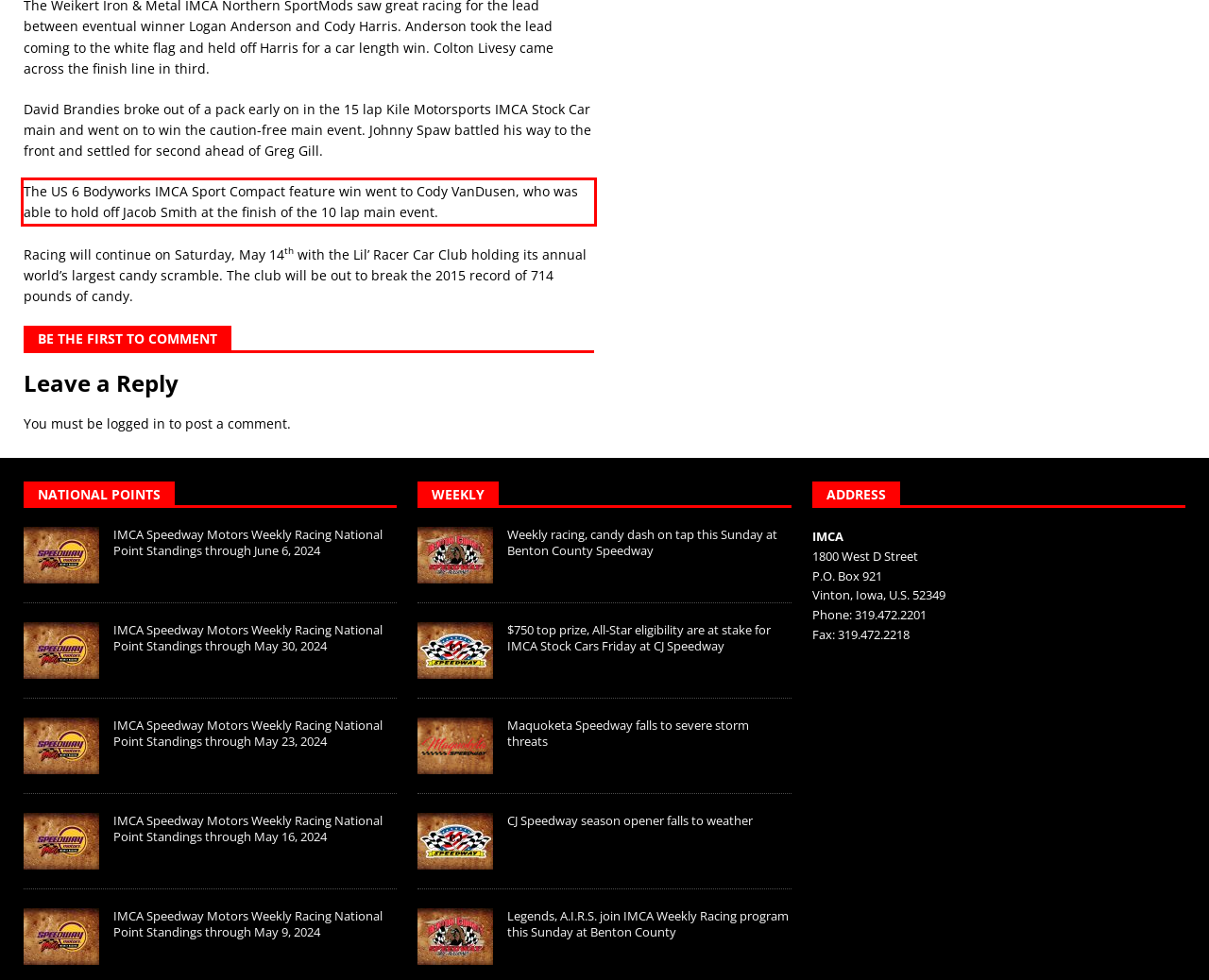Please perform OCR on the text content within the red bounding box that is highlighted in the provided webpage screenshot.

The US 6 Bodyworks IMCA Sport Compact feature win went to Cody VanDusen, who was able to hold off Jacob Smith at the finish of the 10 lap main event.